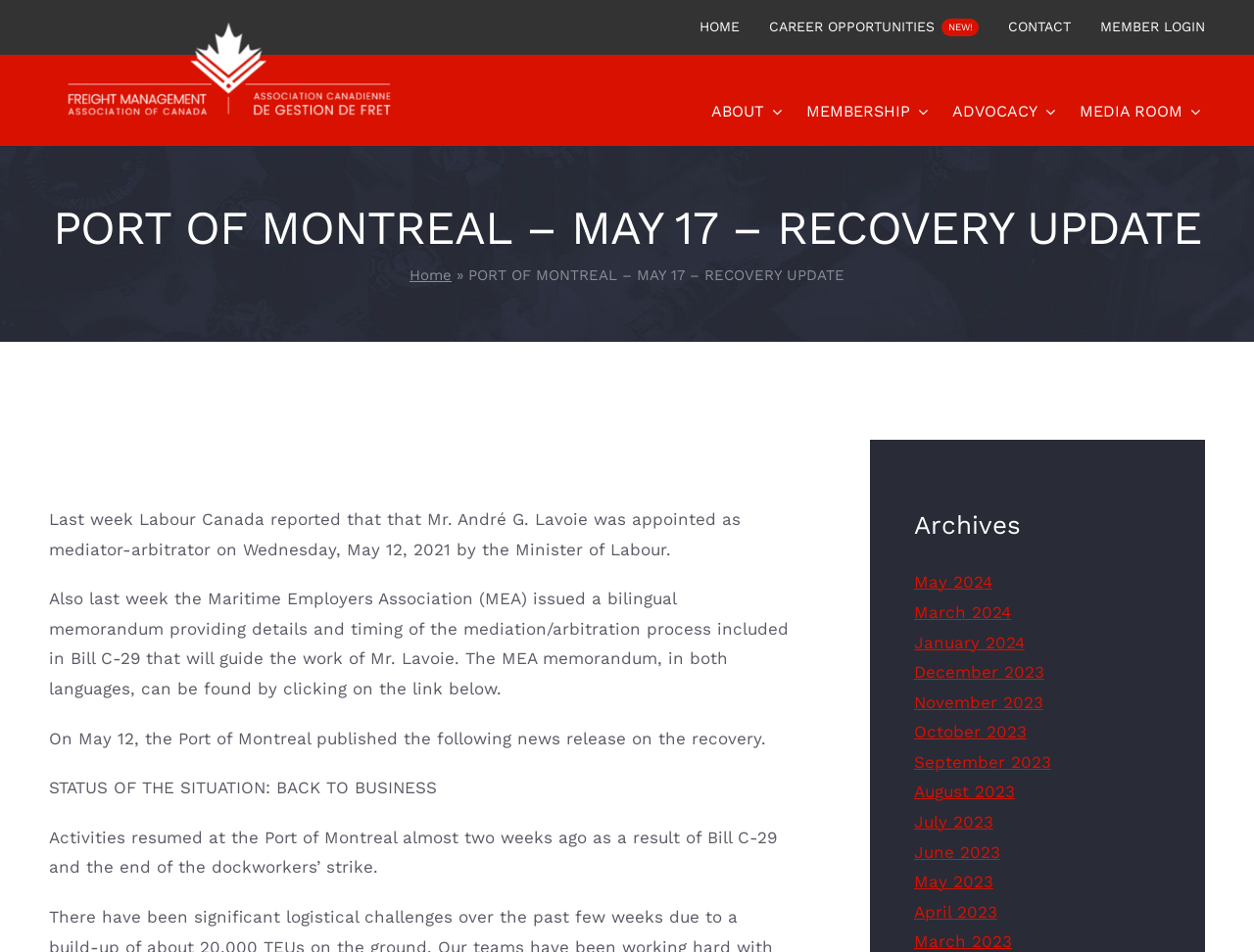What is the name of the mediator-arbitrator appointed by the Minister of Labour?
Refer to the image and give a detailed answer to the question.

I found this answer by reading the text on the webpage, specifically the sentence 'Last week Labour Canada reported that that Mr. André G. Lavoie was appointed as mediator-arbitrator on Wednesday, May 12, 2021 by the Minister of Labour.'